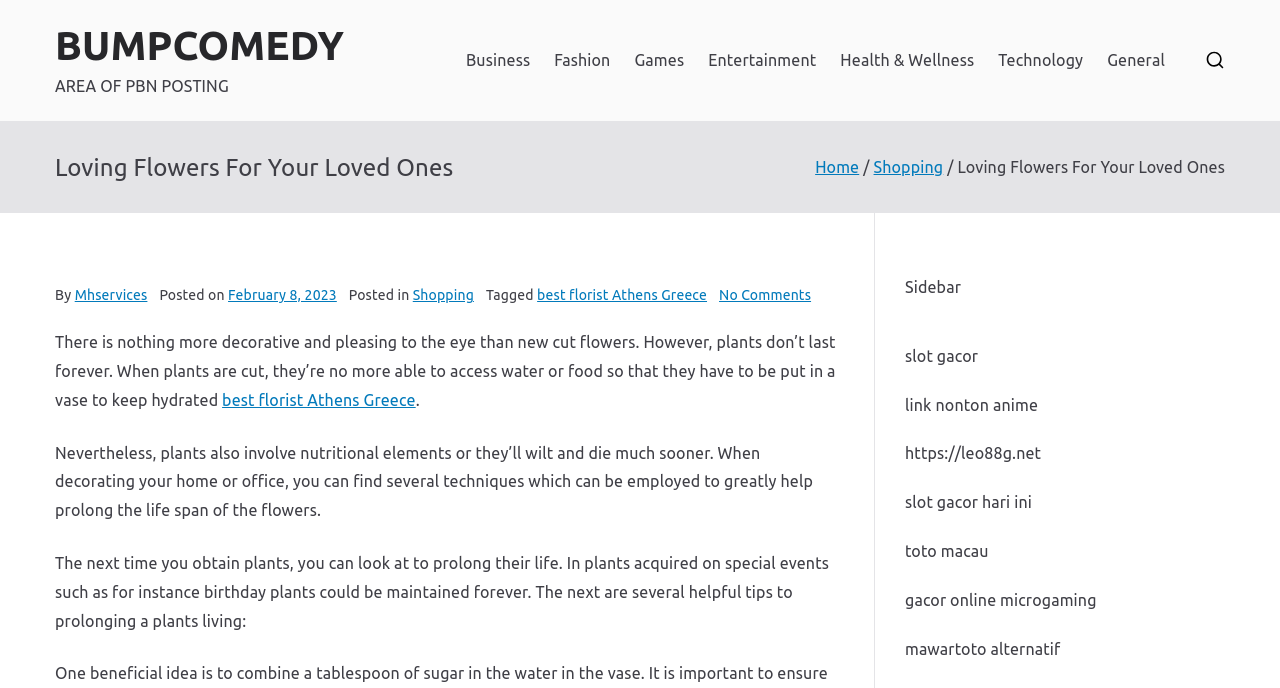Find the bounding box coordinates of the element to click in order to complete this instruction: "Visit the 'Home' page". The bounding box coordinates must be four float numbers between 0 and 1, denoted as [left, top, right, bottom].

[0.637, 0.23, 0.671, 0.256]